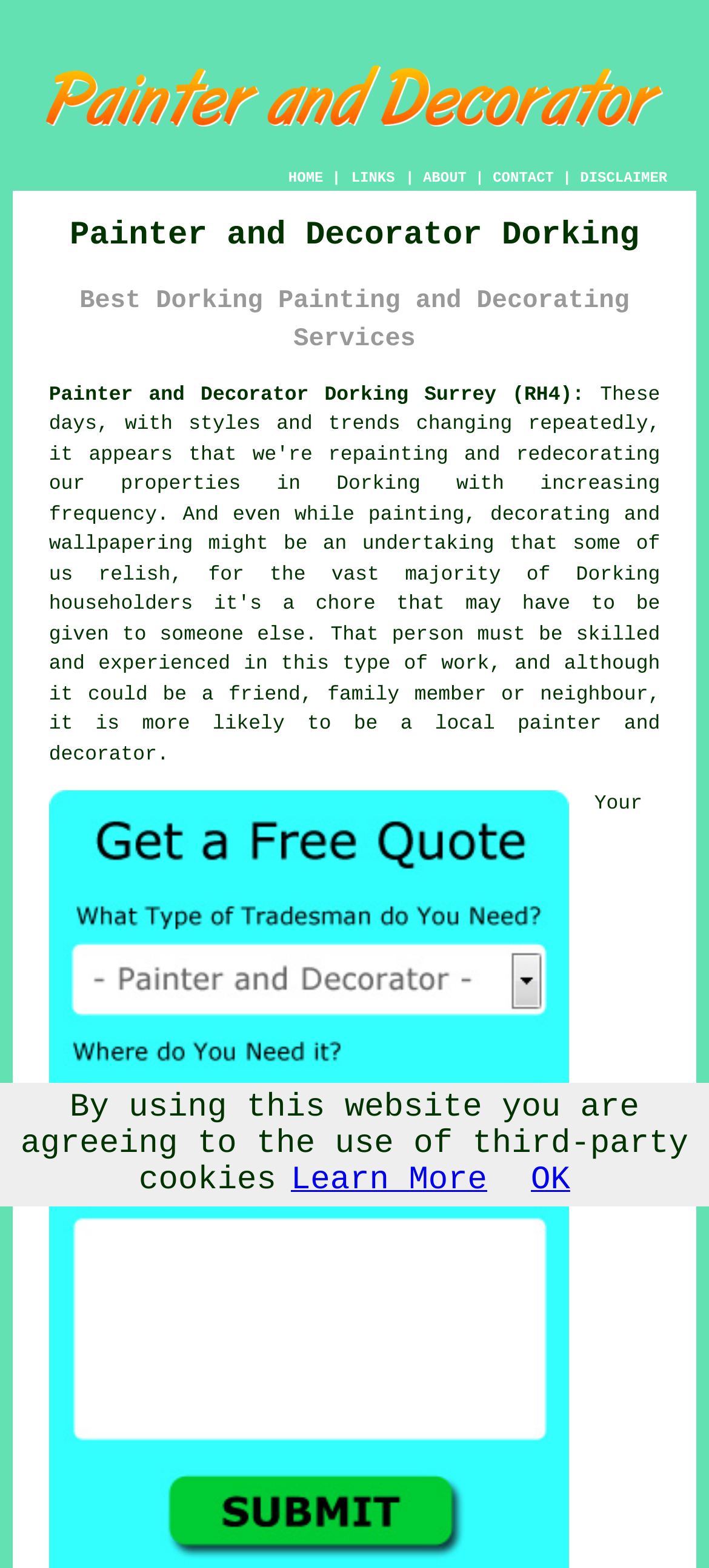Please give a one-word or short phrase response to the following question: 
What is the location of the service provider?

Dorking Surrey